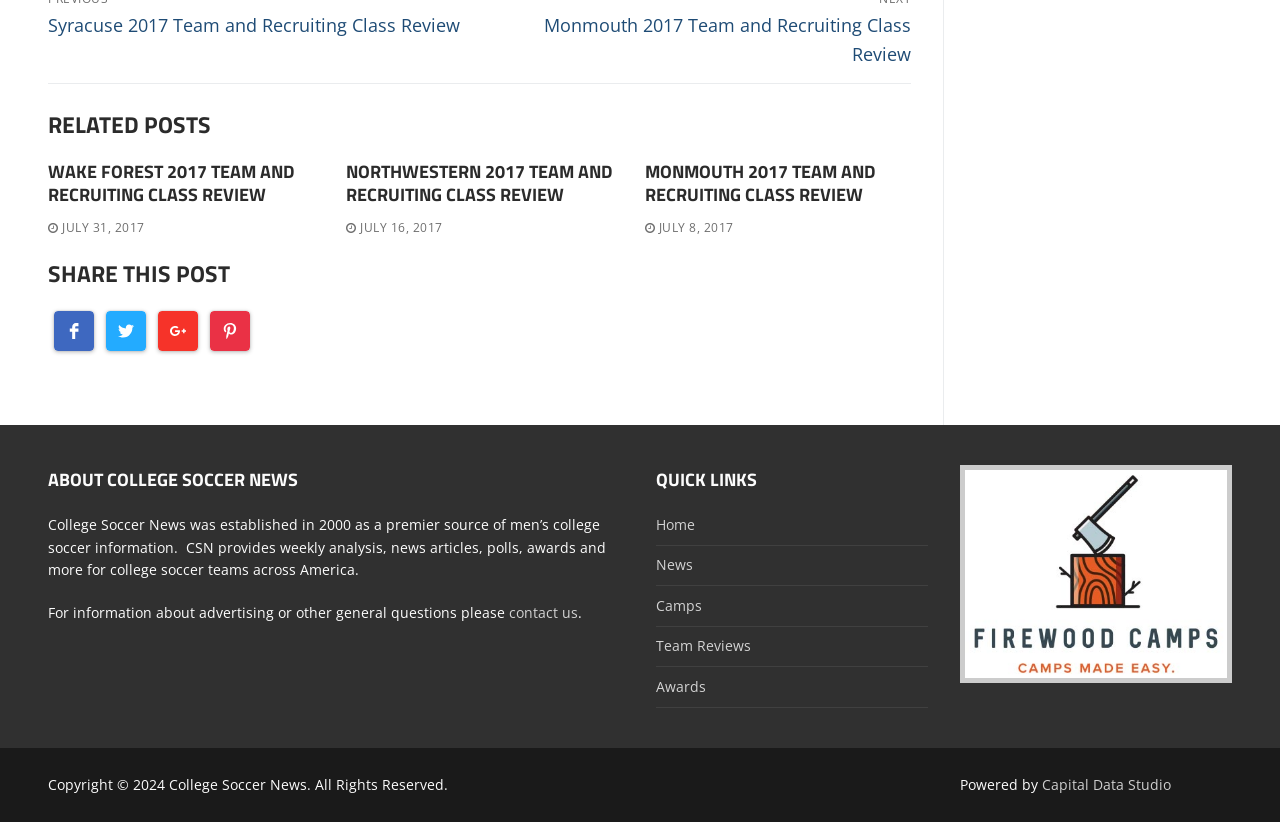Using the element description: "Capital Data Studio", determine the bounding box coordinates. The coordinates should be in the format [left, top, right, bottom], with values between 0 and 1.

[0.814, 0.943, 0.915, 0.966]